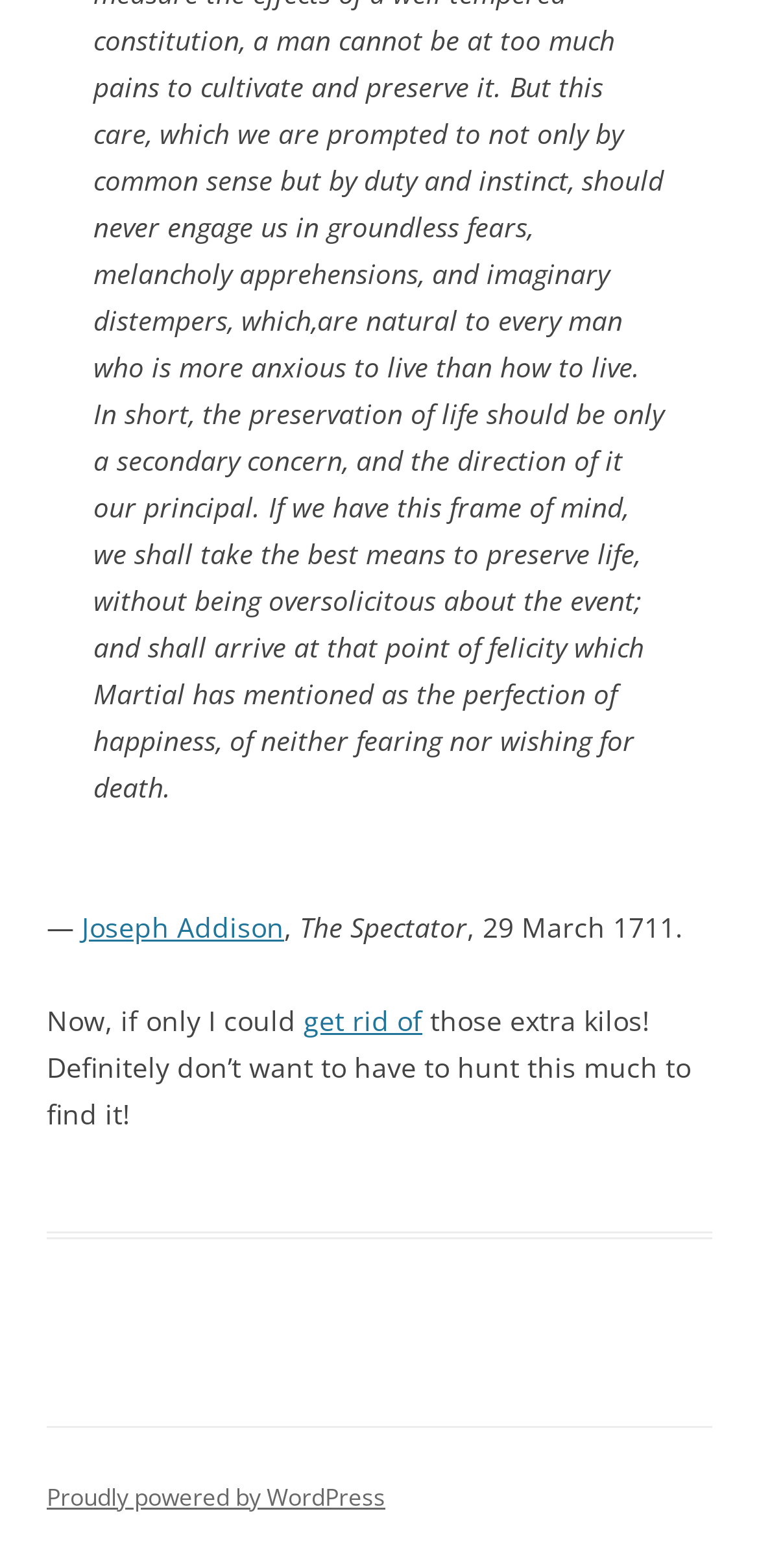From the screenshot, find the bounding box of the UI element matching this description: "get rid of". Supply the bounding box coordinates in the form [left, top, right, bottom], each a float between 0 and 1.

[0.4, 0.639, 0.556, 0.662]